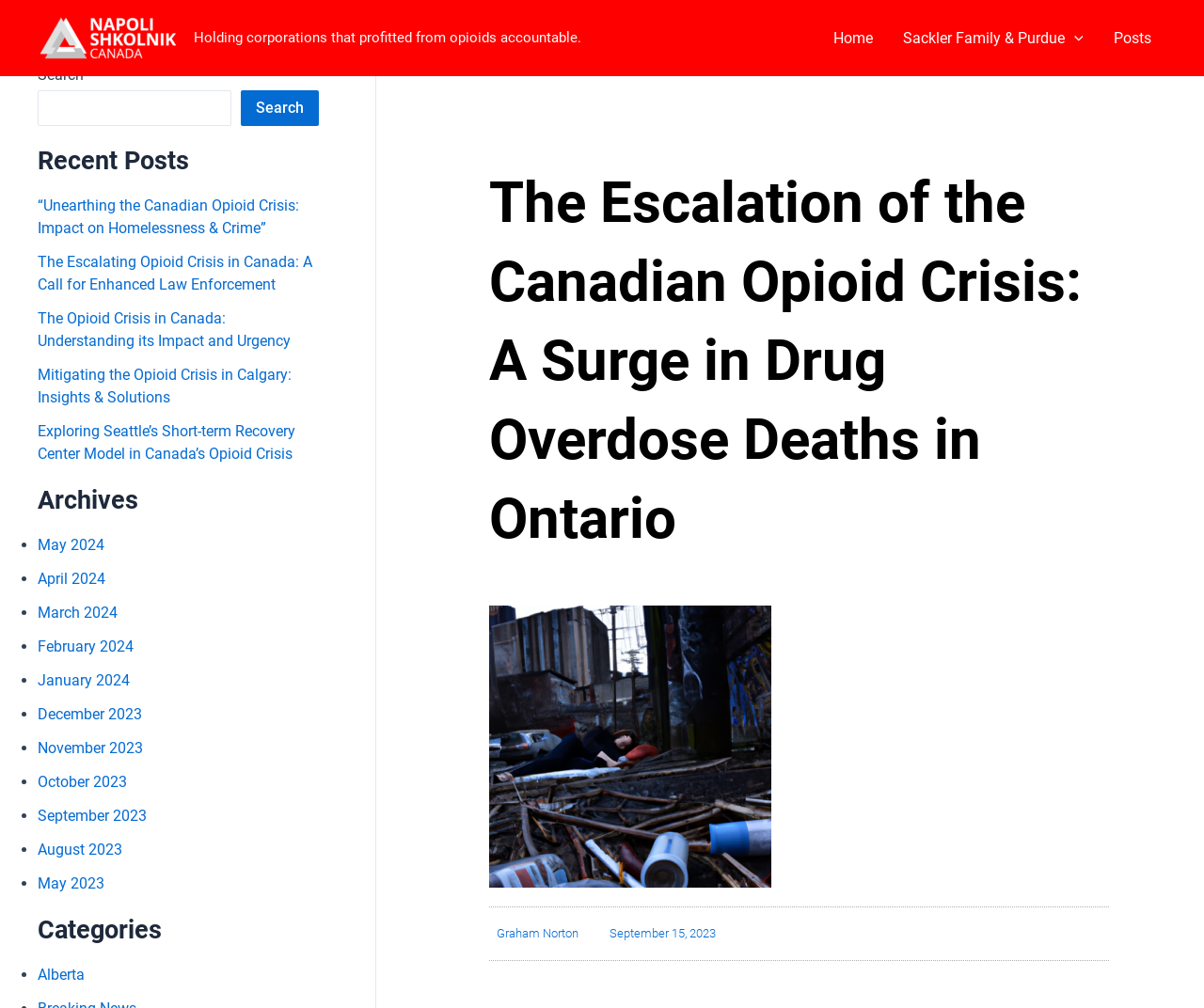Please identify the bounding box coordinates of the element I need to click to follow this instruction: "Search for a topic".

[0.031, 0.09, 0.192, 0.125]